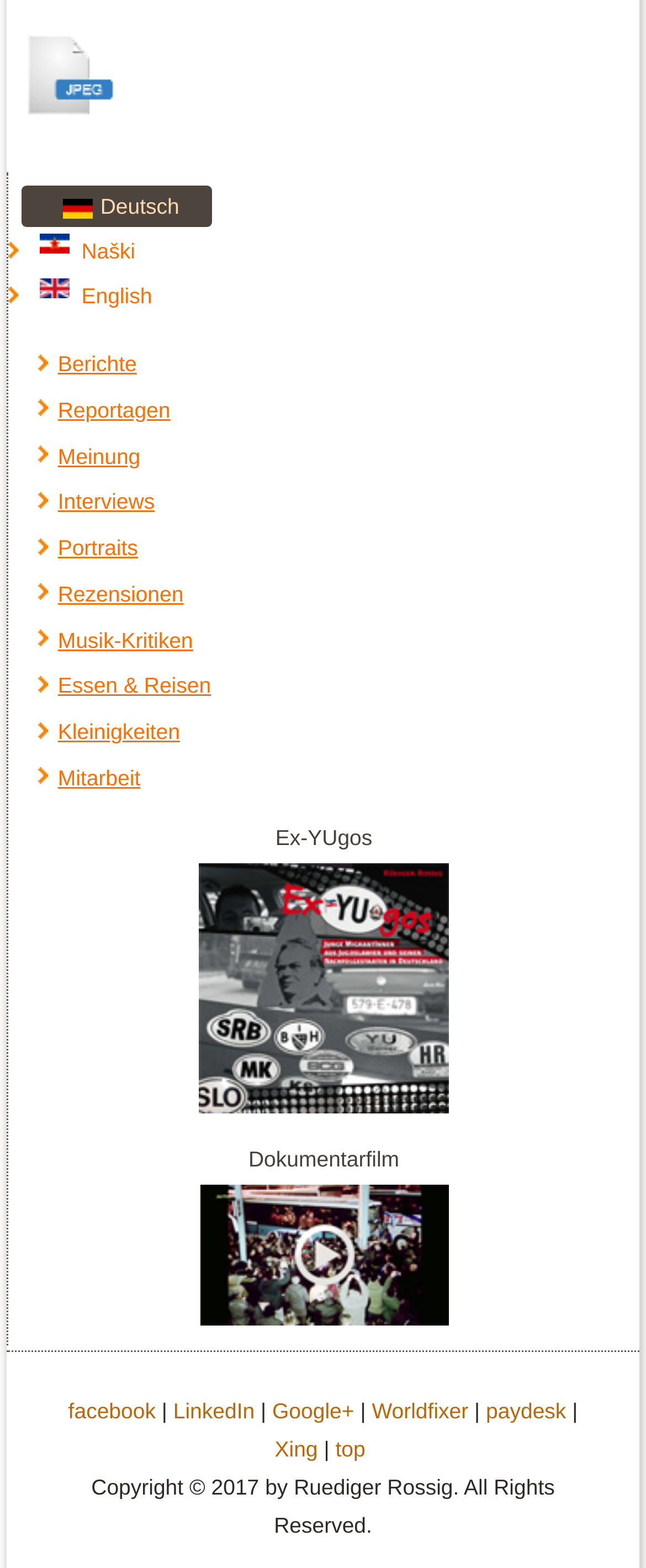Pinpoint the bounding box coordinates of the clickable area necessary to execute the following instruction: "Visit Ex-YUgos page". The coordinates should be given as four float numbers between 0 and 1, namely [left, top, right, bottom].

[0.033, 0.551, 0.97, 0.71]